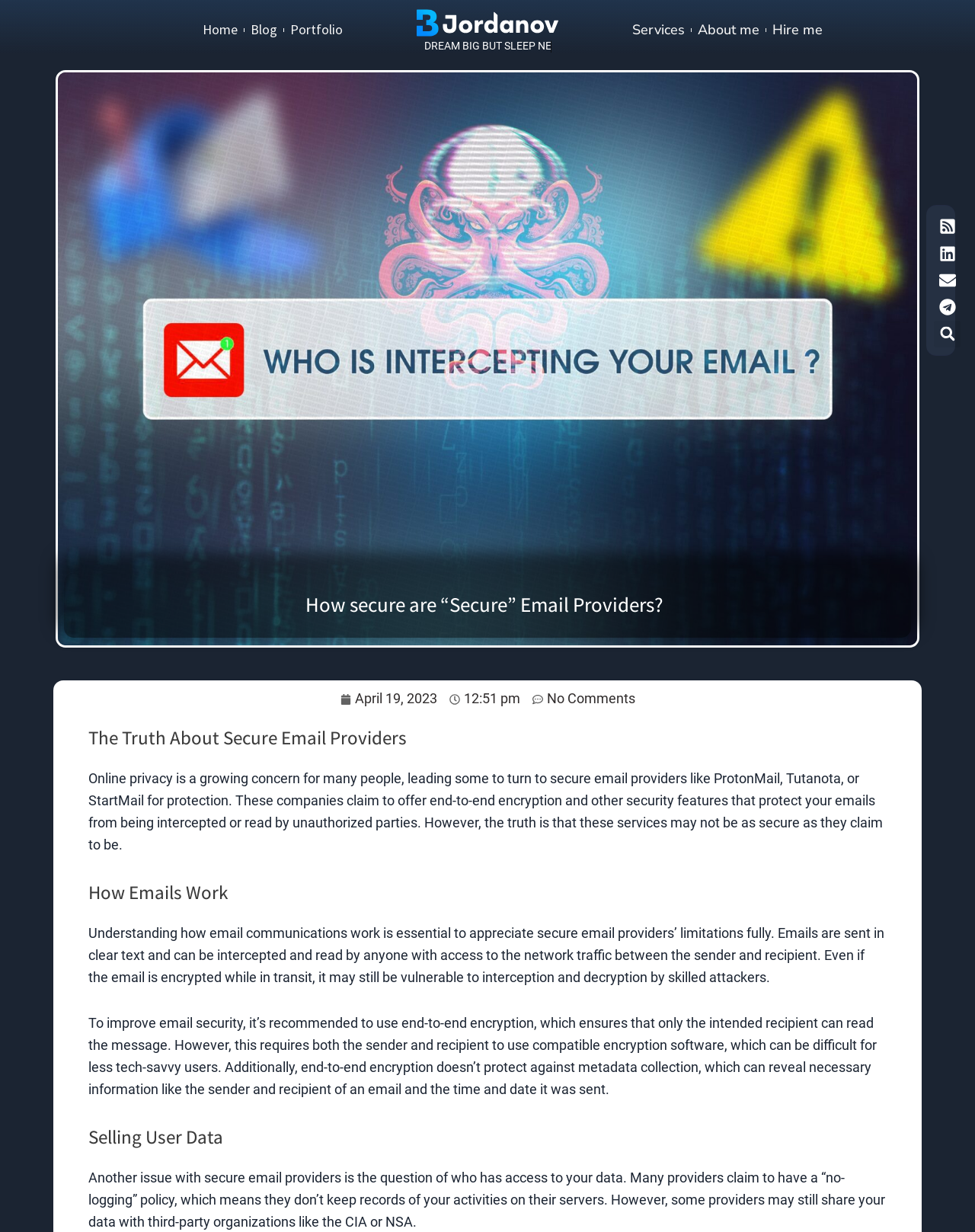What is the time of the blog post?
Can you offer a detailed and complete answer to this question?

I determined the time of the blog post by looking at the static text element with the text '12:51 pm' which is located next to the date of the blog post.